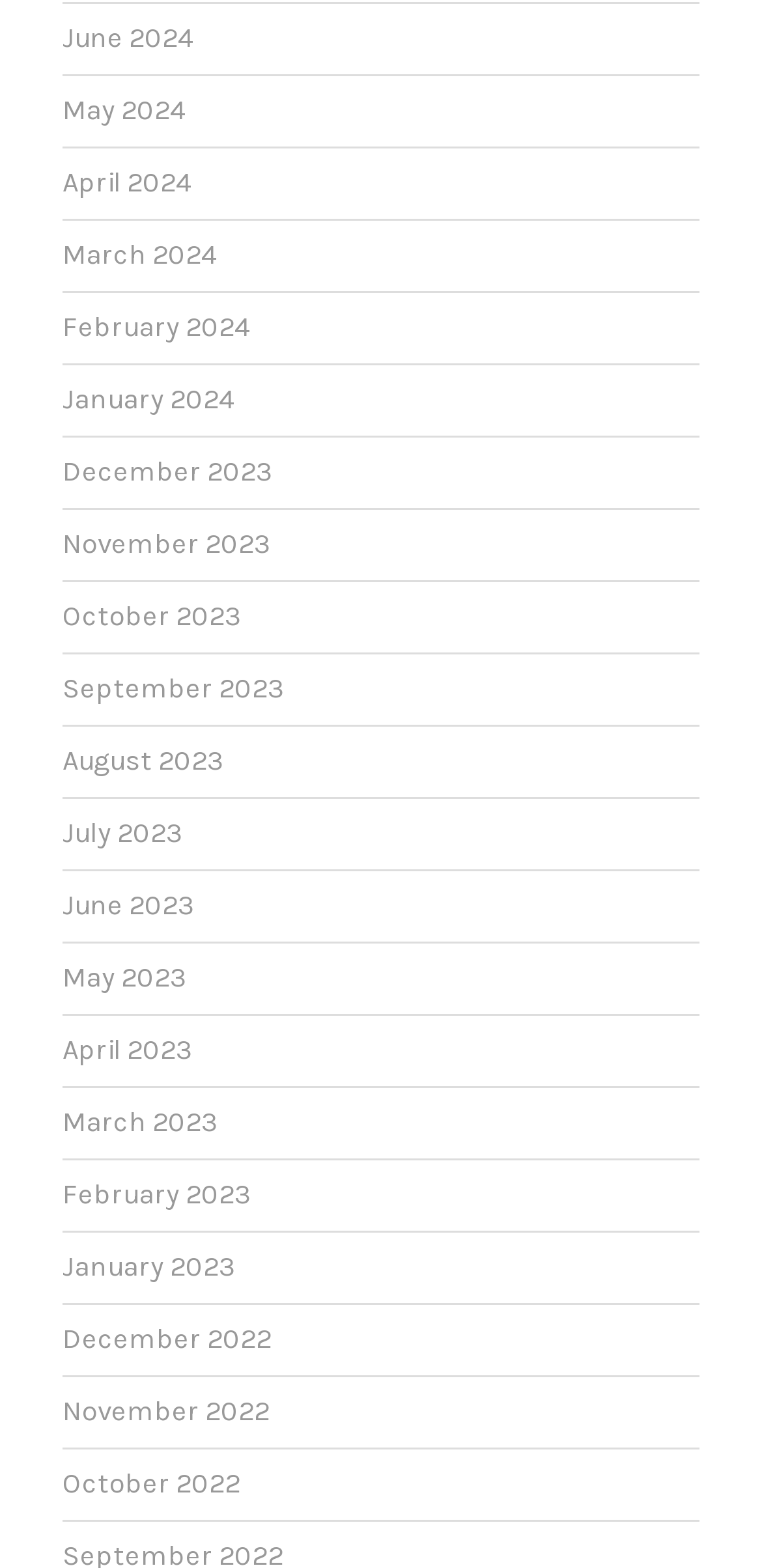Specify the bounding box coordinates of the area to click in order to execute this command: 'browse December 2022'. The coordinates should consist of four float numbers ranging from 0 to 1, and should be formatted as [left, top, right, bottom].

[0.082, 0.843, 0.356, 0.867]